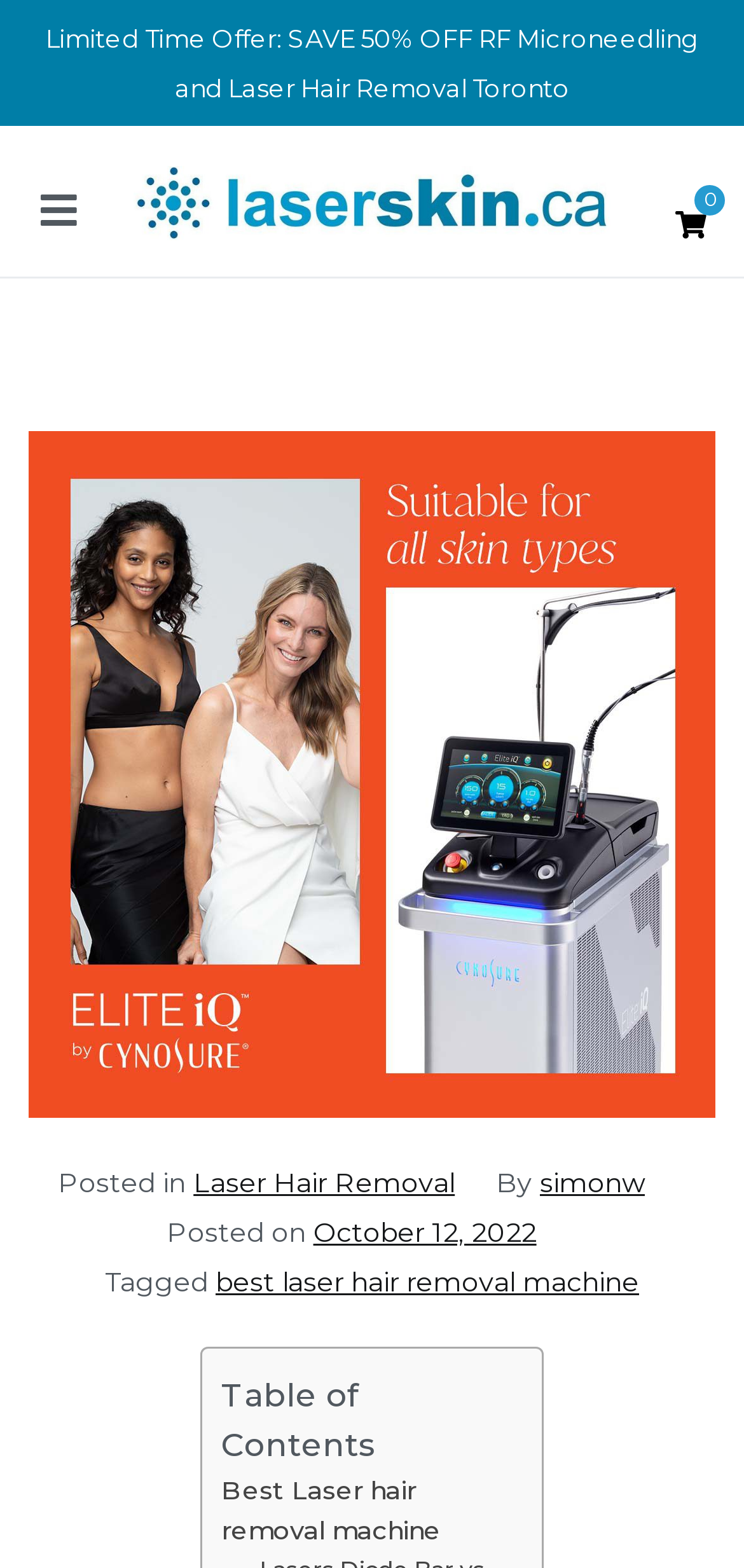What is the discount offered?
Please provide an in-depth and detailed response to the question.

I found the discount offered by looking at the 'Limited Time Offer' section at the top of the page, which states 'SAVE 50% OFF RF Microneedling and Laser Hair Removal Toronto'.